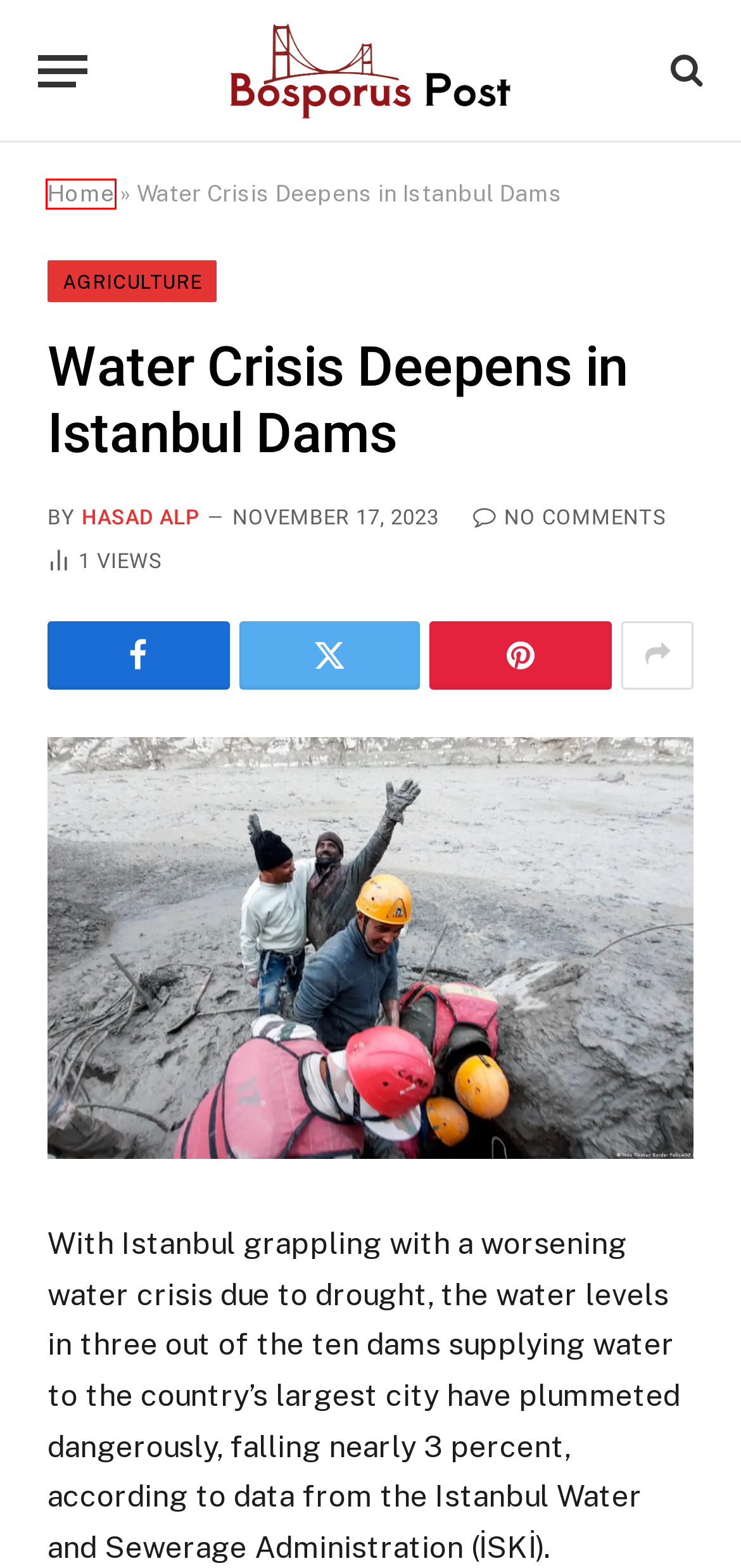Given a webpage screenshot with a red bounding box around a UI element, choose the webpage description that best matches the new webpage after clicking the element within the bounding box. Here are the candidates:
A. Dams Archives - Bosporus Post
B. Bosporus Post - Discover news from Turkey
C. Dubai Future Foundation Calls for United Global Front to Develop Generative AI - Bosporus Post
D. Hasad Alp, Author at Bosporus Post
E. News Archives - Bosporus Post
F. Agriculture Archives - Bosporus Post
G. Suicide rate in Russian Army up - Bosporus Post
H. Russia: When troop levels are not enough? - Bosporus Post

B